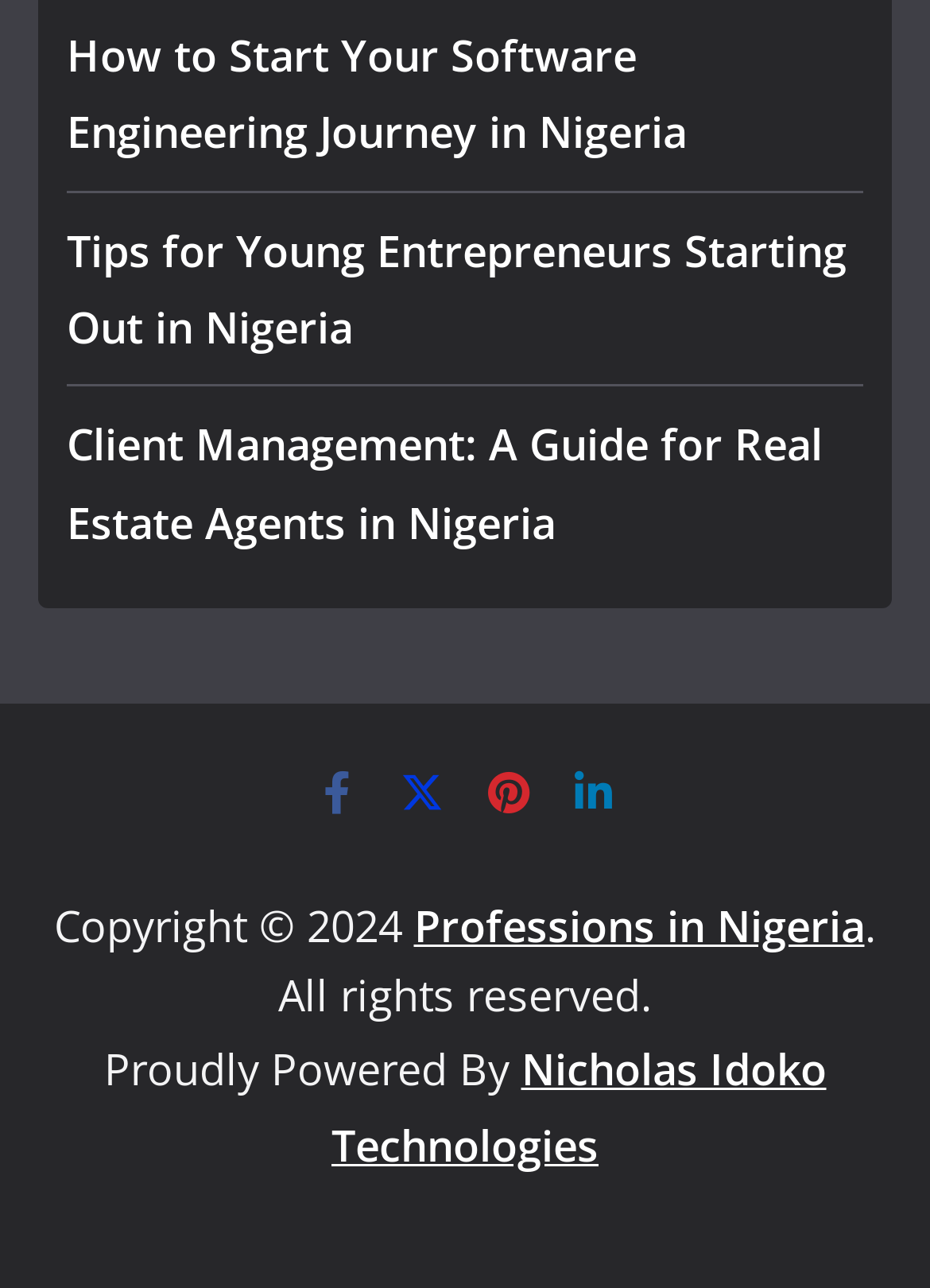Extract the bounding box coordinates for the described element: "Professions in Nigeria". The coordinates should be represented as four float numbers between 0 and 1: [left, top, right, bottom].

[0.445, 0.697, 0.929, 0.741]